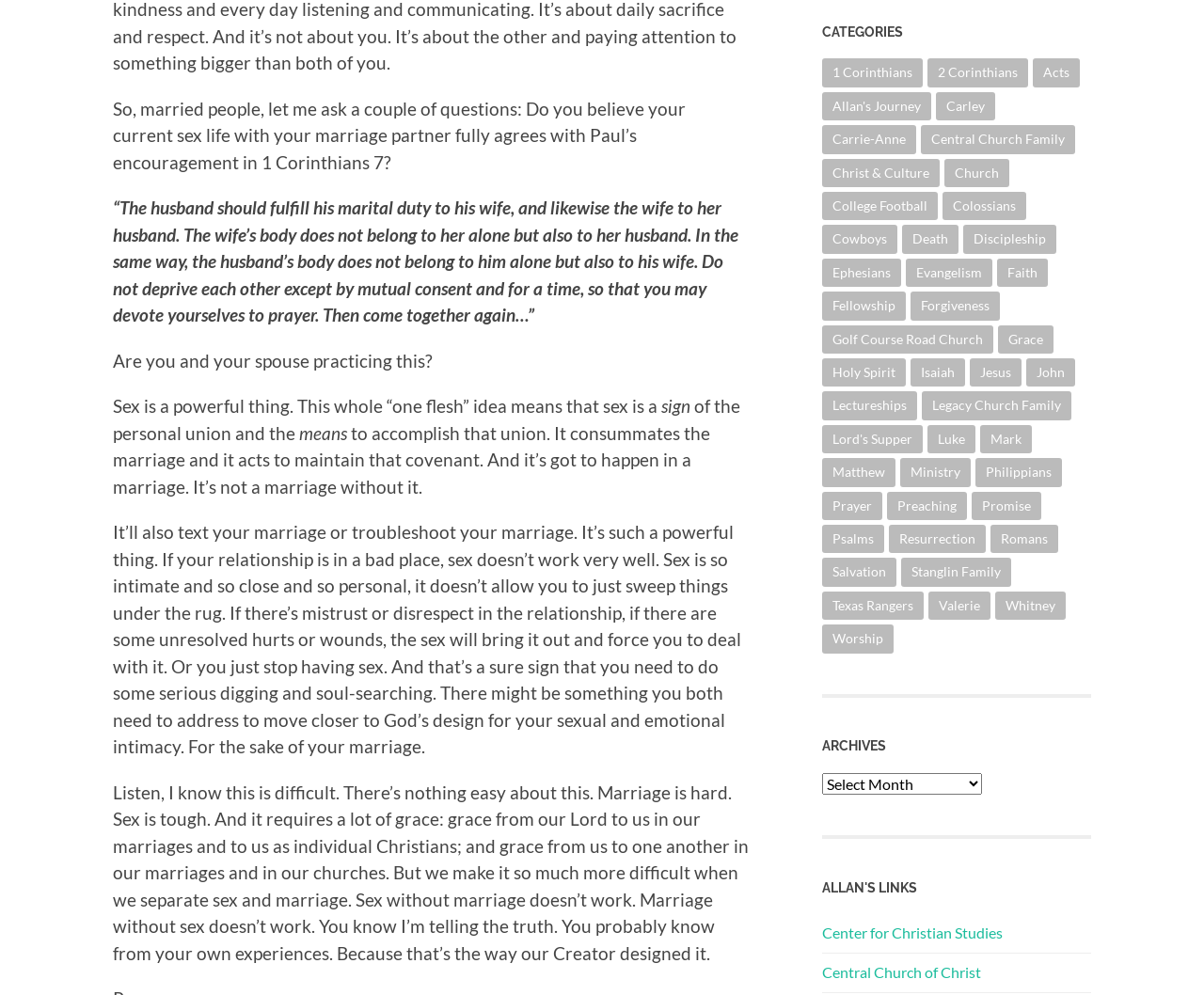Reply to the question with a single word or phrase:
What Bible verse is mentioned in the text?

1 Corinthians 7